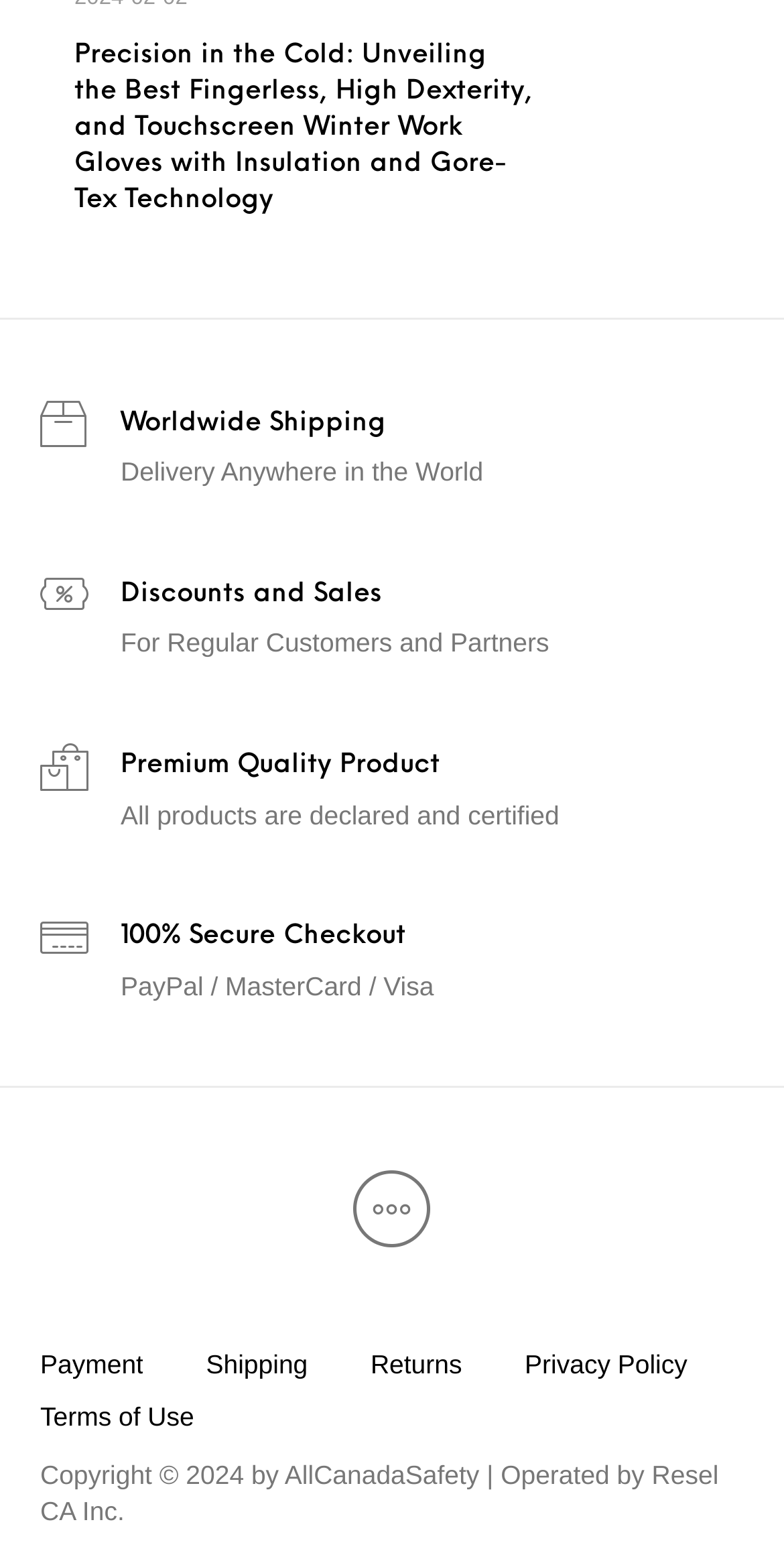Give the bounding box coordinates for the element described as: "Terms of Use".

[0.011, 0.891, 0.288, 0.925]